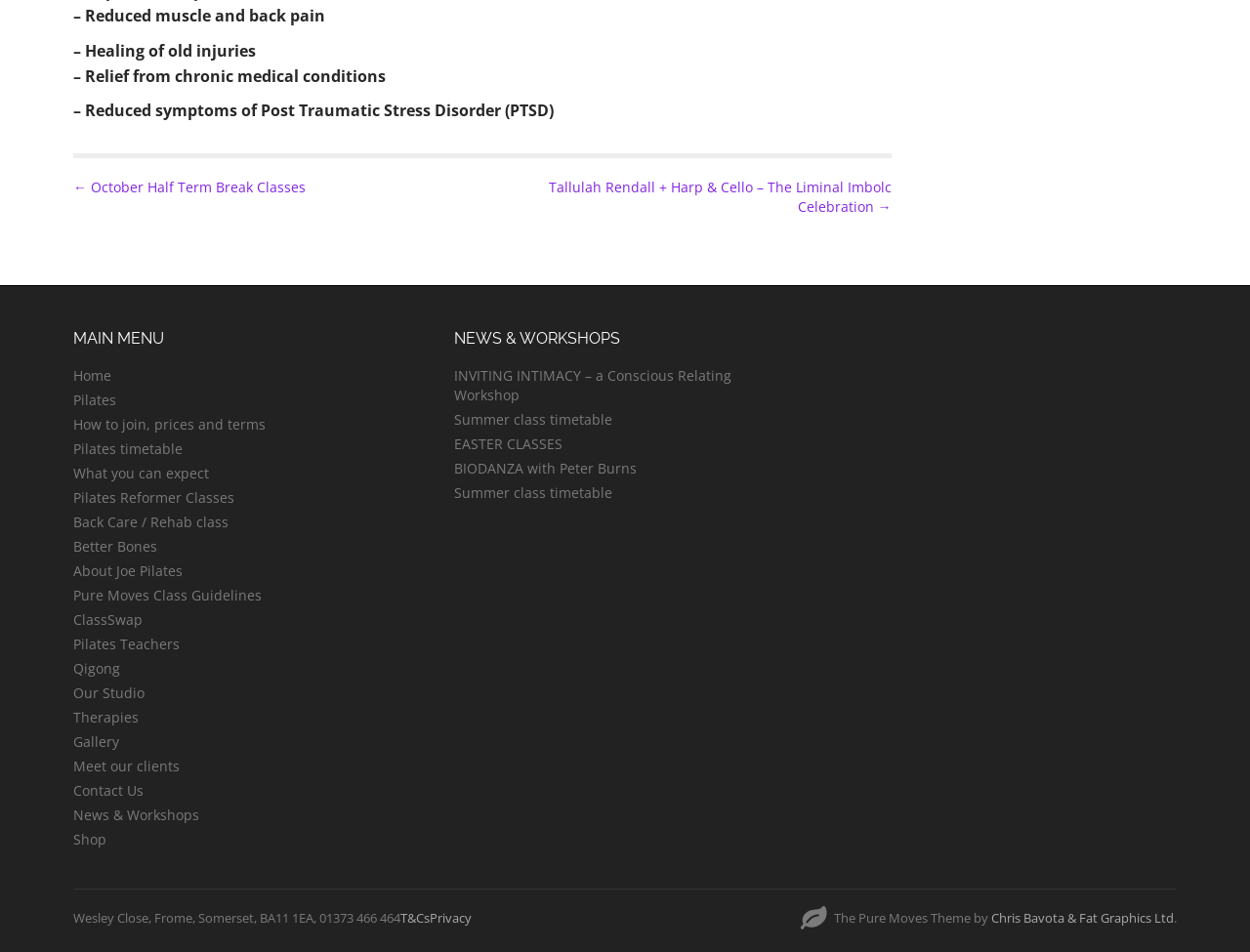Please find the bounding box coordinates for the clickable element needed to perform this instruction: "Check the 'News & Workshops'".

[0.363, 0.336, 0.637, 0.37]